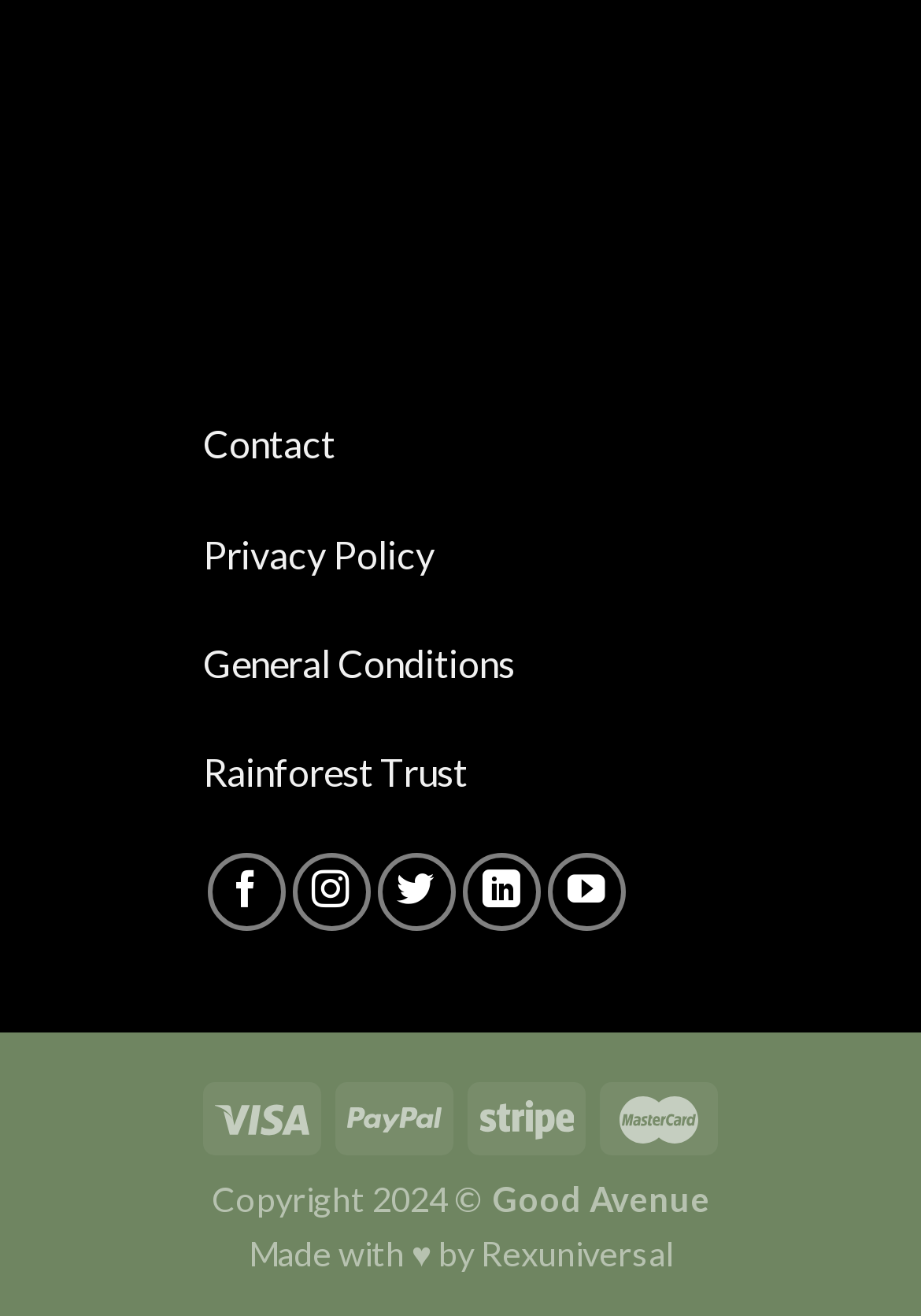Please specify the bounding box coordinates for the clickable region that will help you carry out the instruction: "Visit Rainforest Trust".

[0.221, 0.57, 0.508, 0.604]